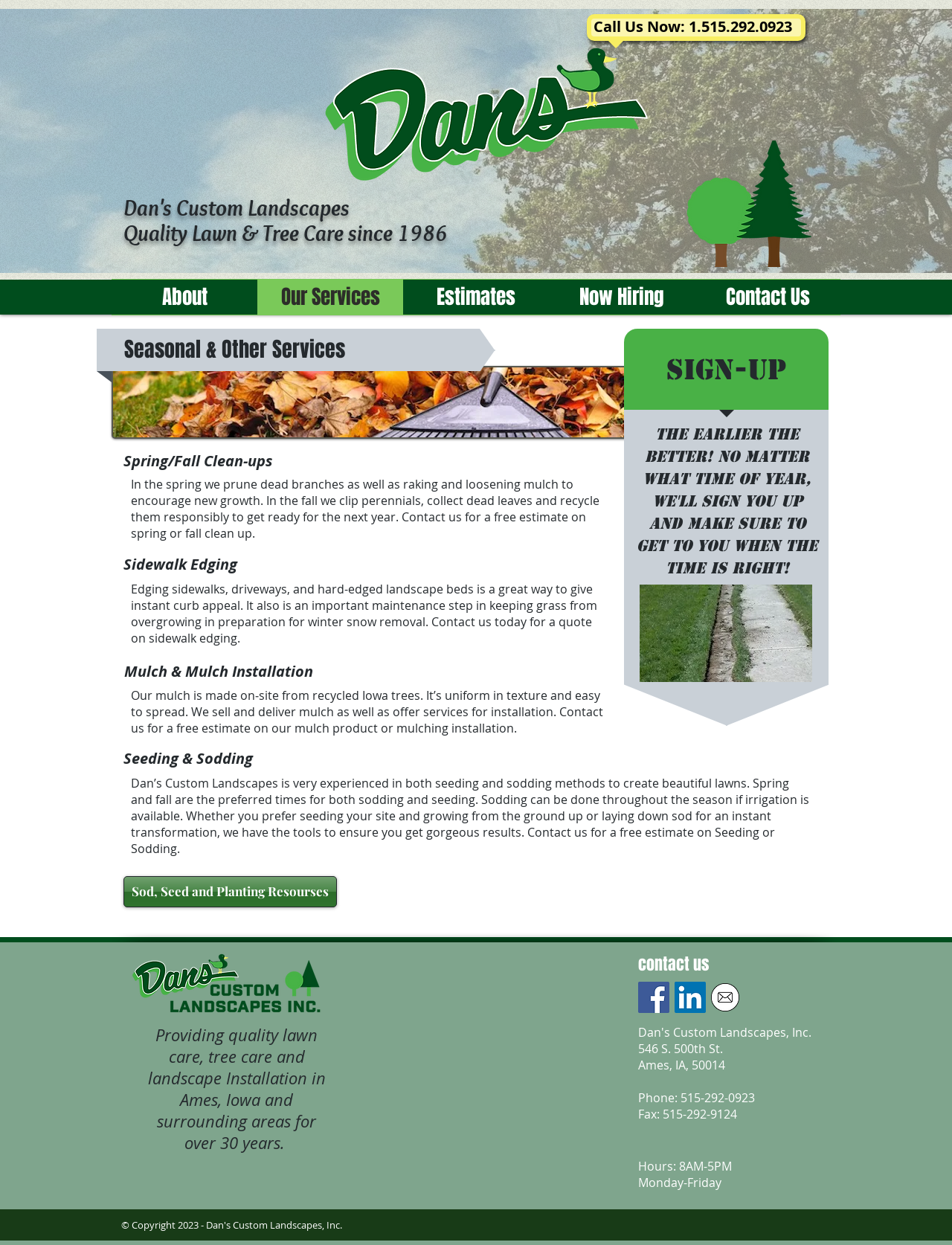Please predict the bounding box coordinates of the element's region where a click is necessary to complete the following instruction: "Click the 'About' link". The coordinates should be represented by four float numbers between 0 and 1, i.e., [left, top, right, bottom].

[0.117, 0.225, 0.27, 0.253]